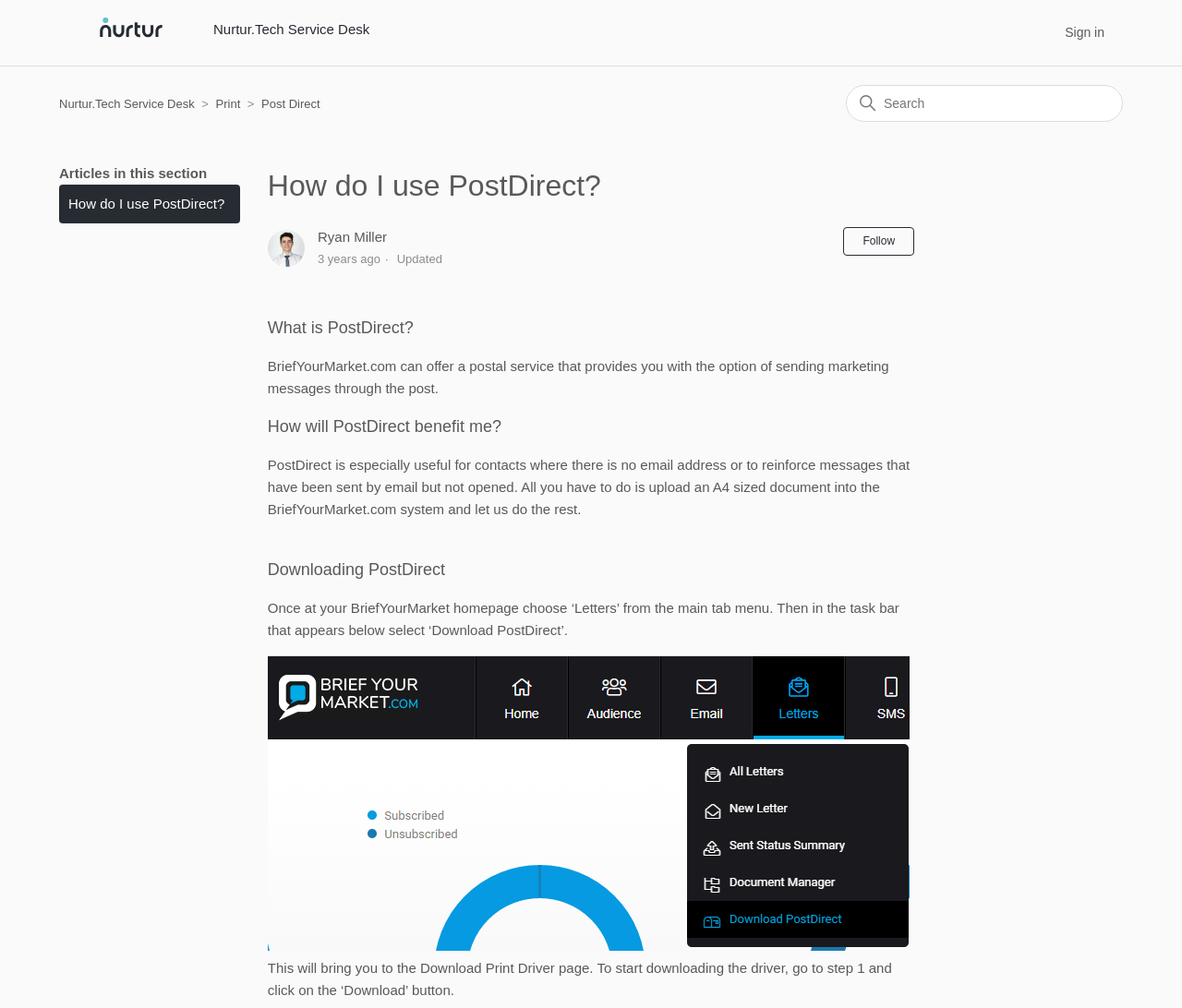Use the details in the image to answer the question thoroughly: 
Who wrote the article 'How do I use PostDirect?'?

The author of the article 'How do I use PostDirect?' is Ryan Miller, as indicated by the text 'Ryan Miller' on the webpage, which appears to be the author's name.